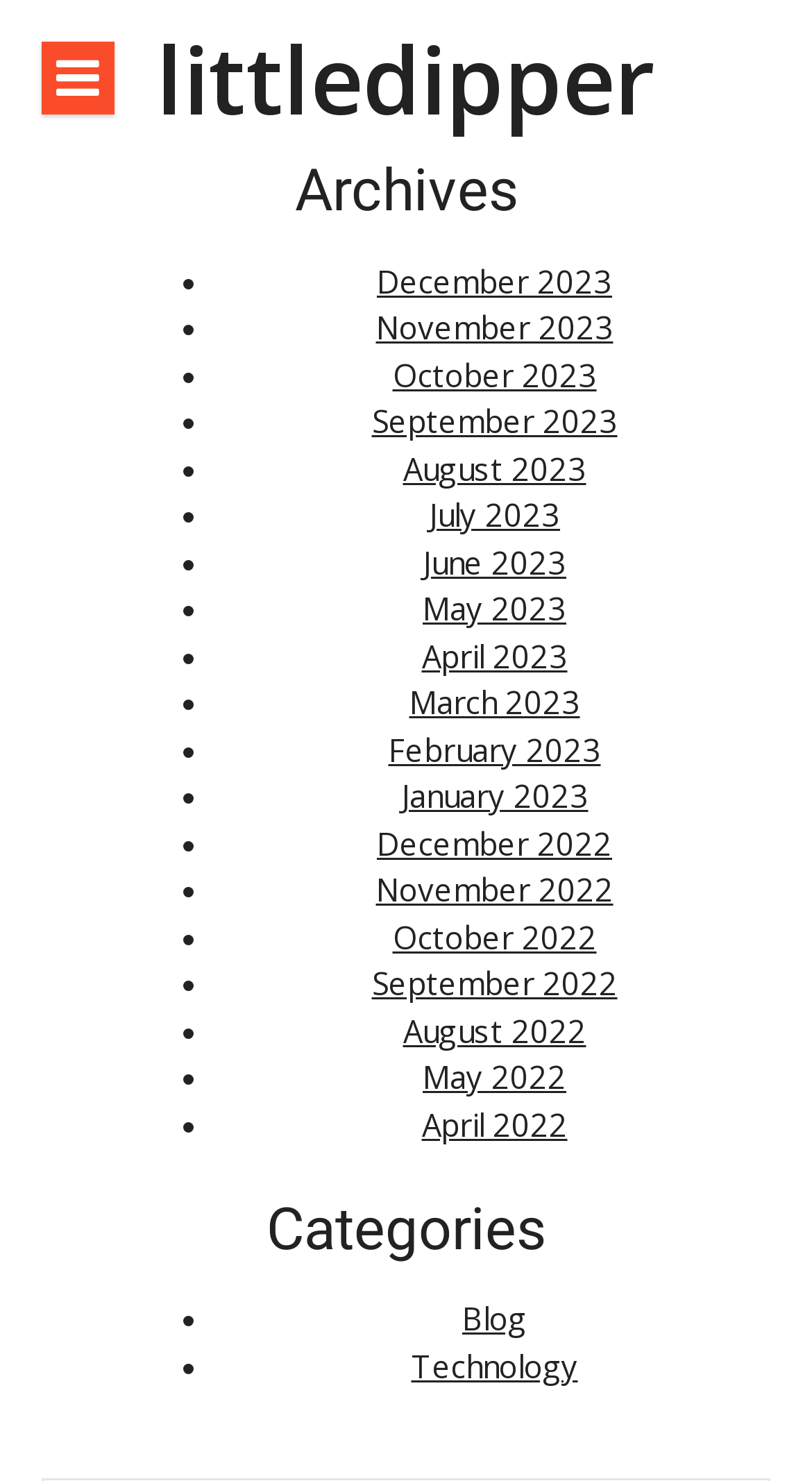Locate the bounding box coordinates of the region to be clicked to comply with the following instruction: "Visit the littledipper link". The coordinates must be four float numbers between 0 and 1, in the form [left, top, right, bottom].

[0.192, 0.01, 0.808, 0.096]